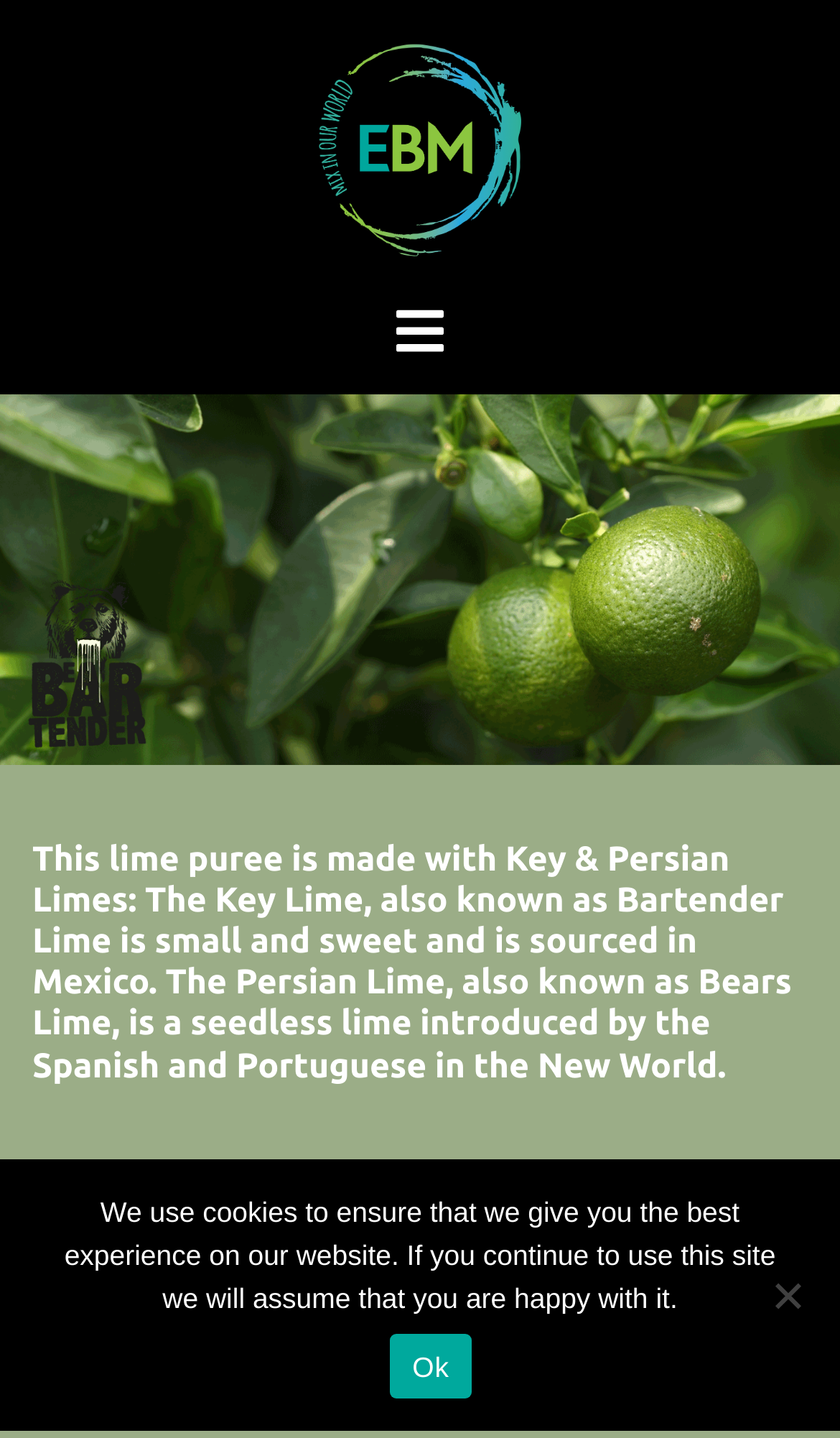By analyzing the image, answer the following question with a detailed response: What is the purpose of the cookies on this website?

The cookie notice dialog on the webpage states that 'We use cookies to ensure that we give you the best experience on our website. If you continue to use this site we will assume that you are happy with it.'